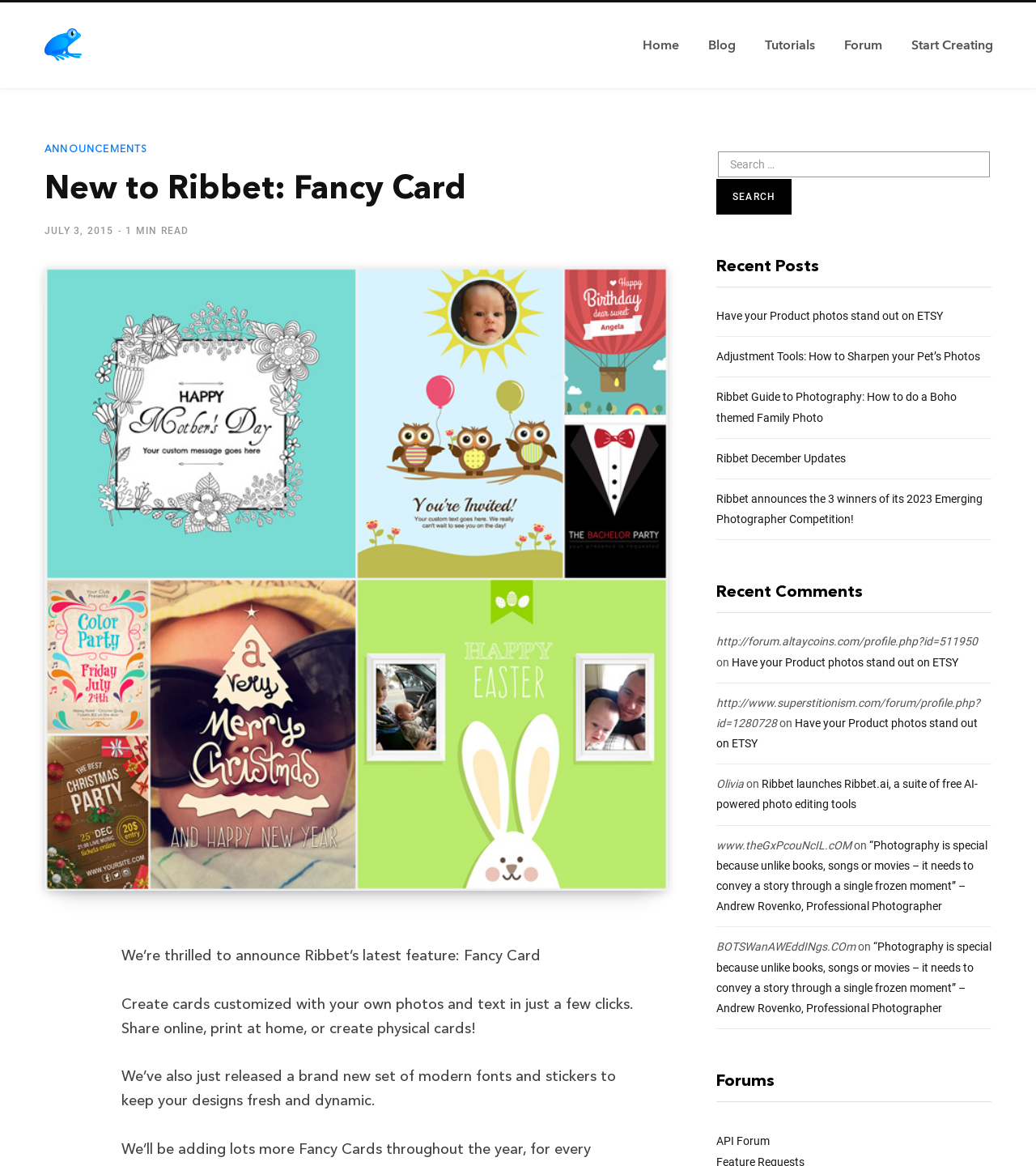Could you determine the bounding box coordinates of the clickable element to complete the instruction: "Read the 'New to Ribbet: Fancy Card' blog post"? Provide the coordinates as four float numbers between 0 and 1, i.e., [left, top, right, bottom].

[0.043, 0.146, 0.554, 0.181]